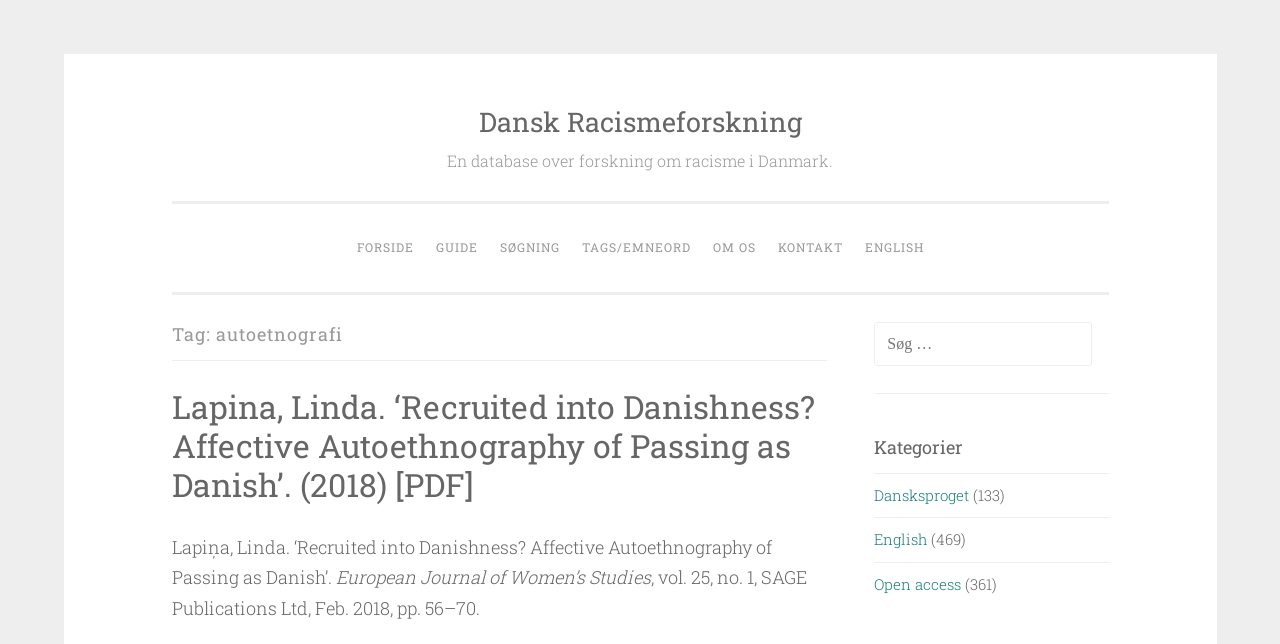How many links are in the main navigation menu?
Look at the image and provide a short answer using one word or a phrase.

7